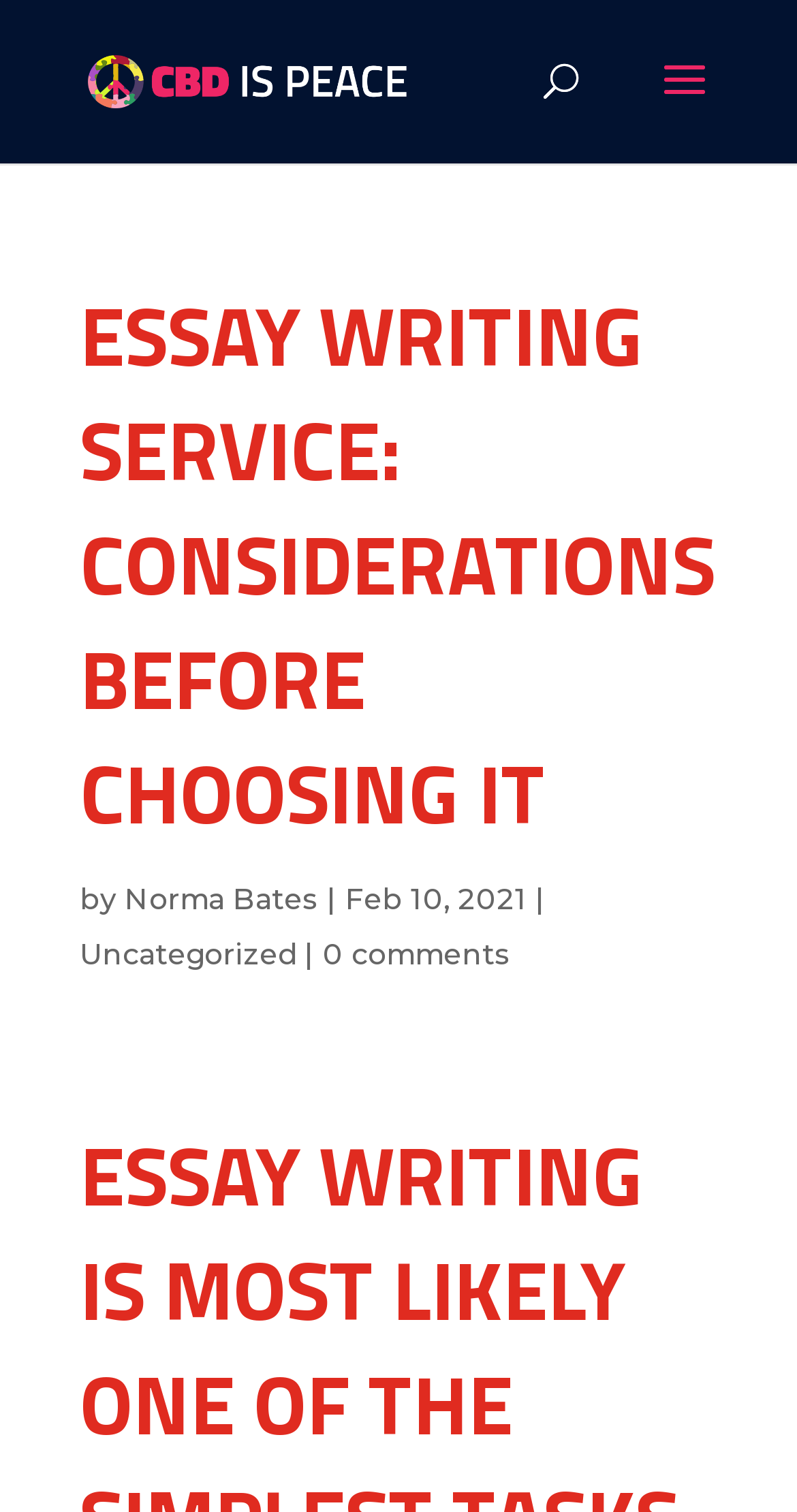Based on the description "Uncategorized", find the bounding box of the specified UI element.

[0.1, 0.619, 0.372, 0.643]